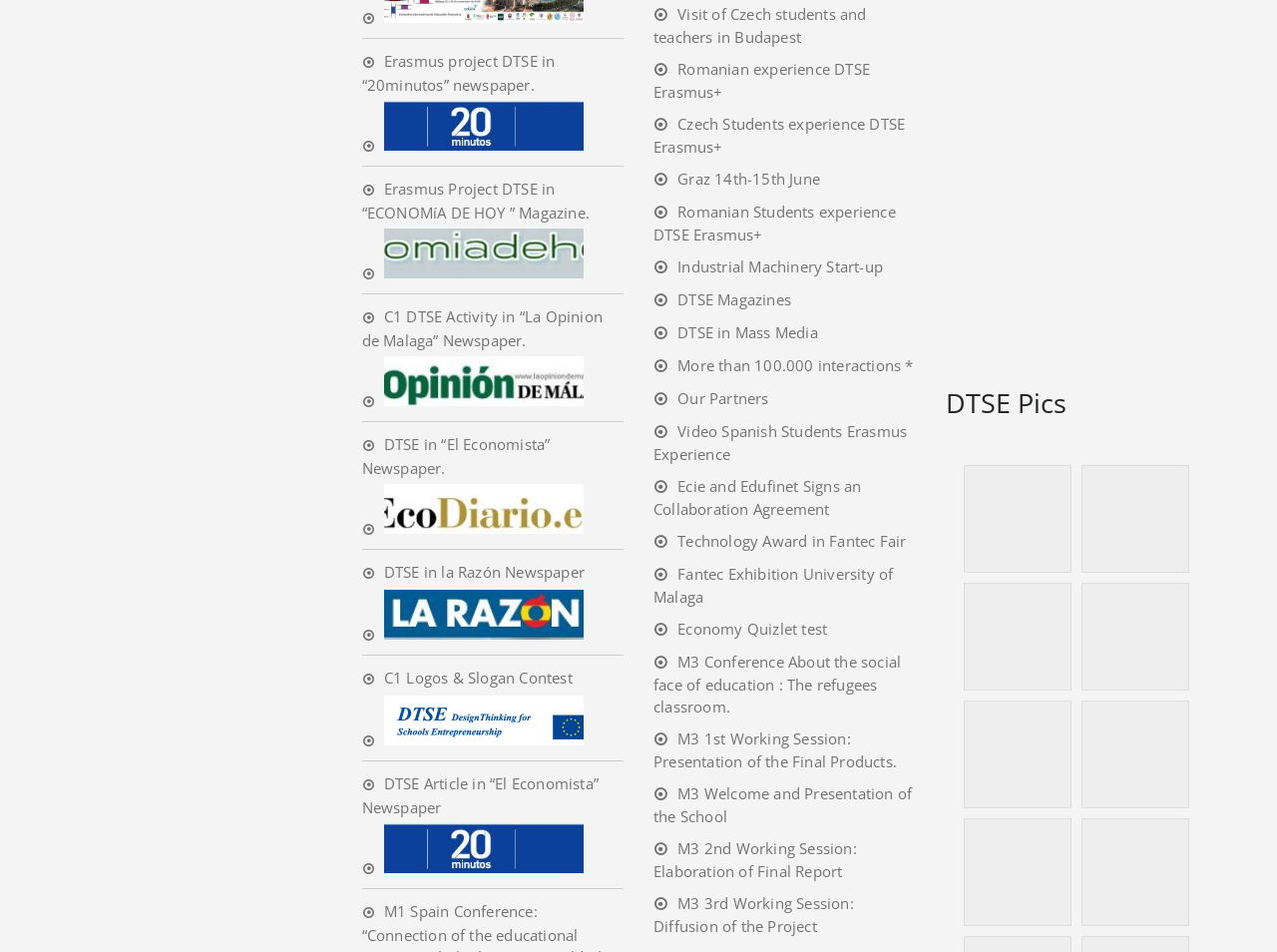Identify the bounding box for the UI element described as: "Economy Quizlet test". Ensure the coordinates are four float numbers between 0 and 1, formatted as [left, top, right, bottom].

[0.512, 0.65, 0.648, 0.671]